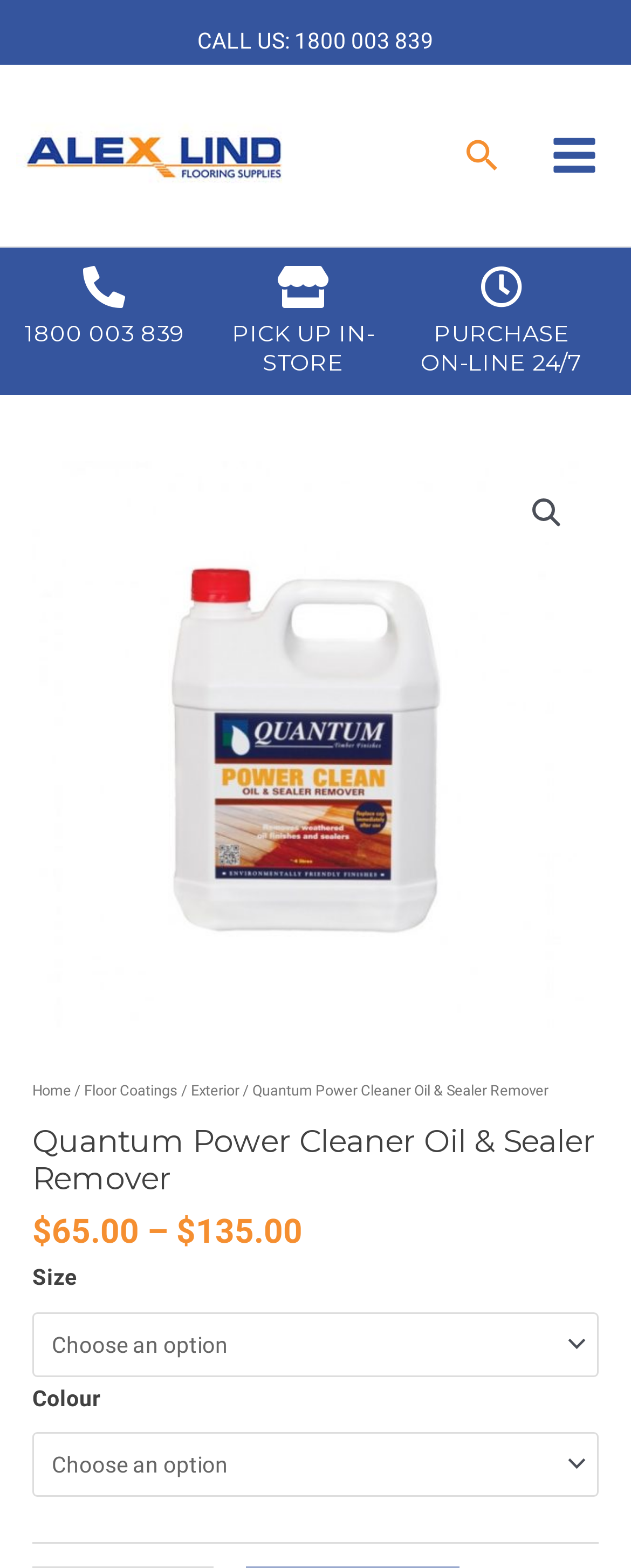Identify the bounding box coordinates for the element you need to click to achieve the following task: "Select a size option". The coordinates must be four float values ranging from 0 to 1, formatted as [left, top, right, bottom].

[0.051, 0.837, 0.949, 0.878]